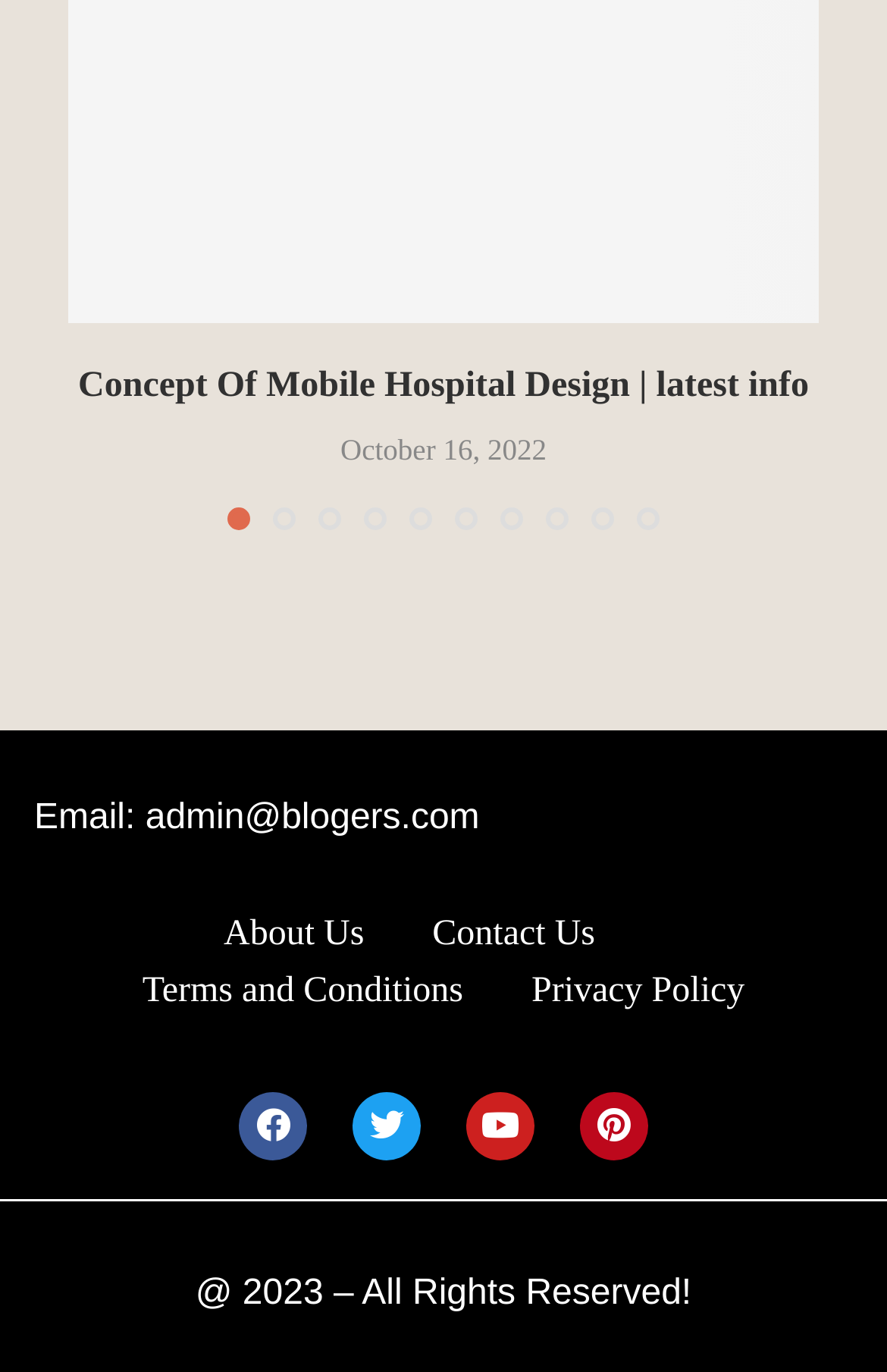What is the email address mentioned on the webpage?
By examining the image, provide a one-word or phrase answer.

admin@blogers.com